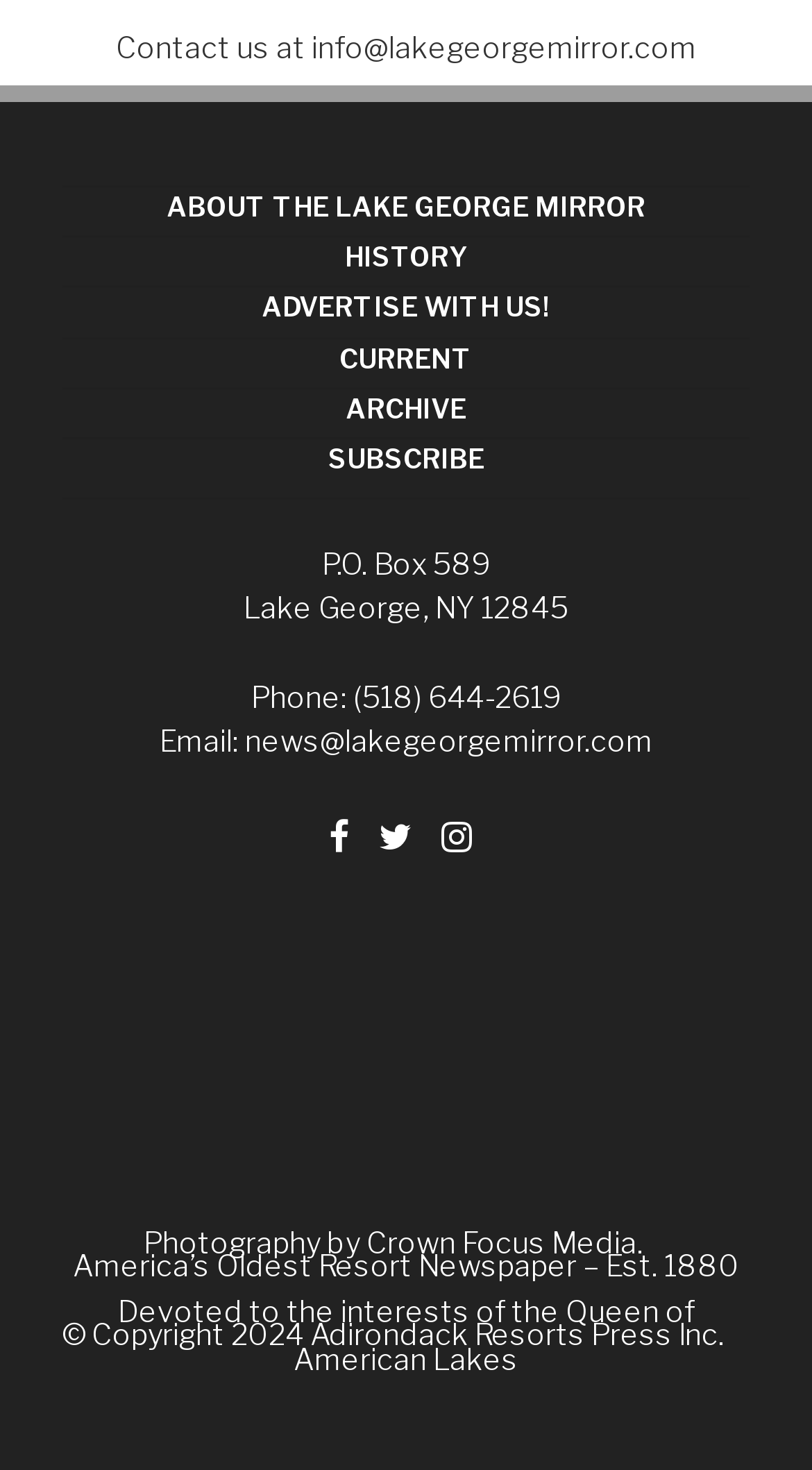What is the name of the media company that took the photography?
Please interpret the details in the image and answer the question thoroughly.

I found the media company name by looking at the static text 'Photography by' and the link next to it, which is 'Crown Focus Media.'.